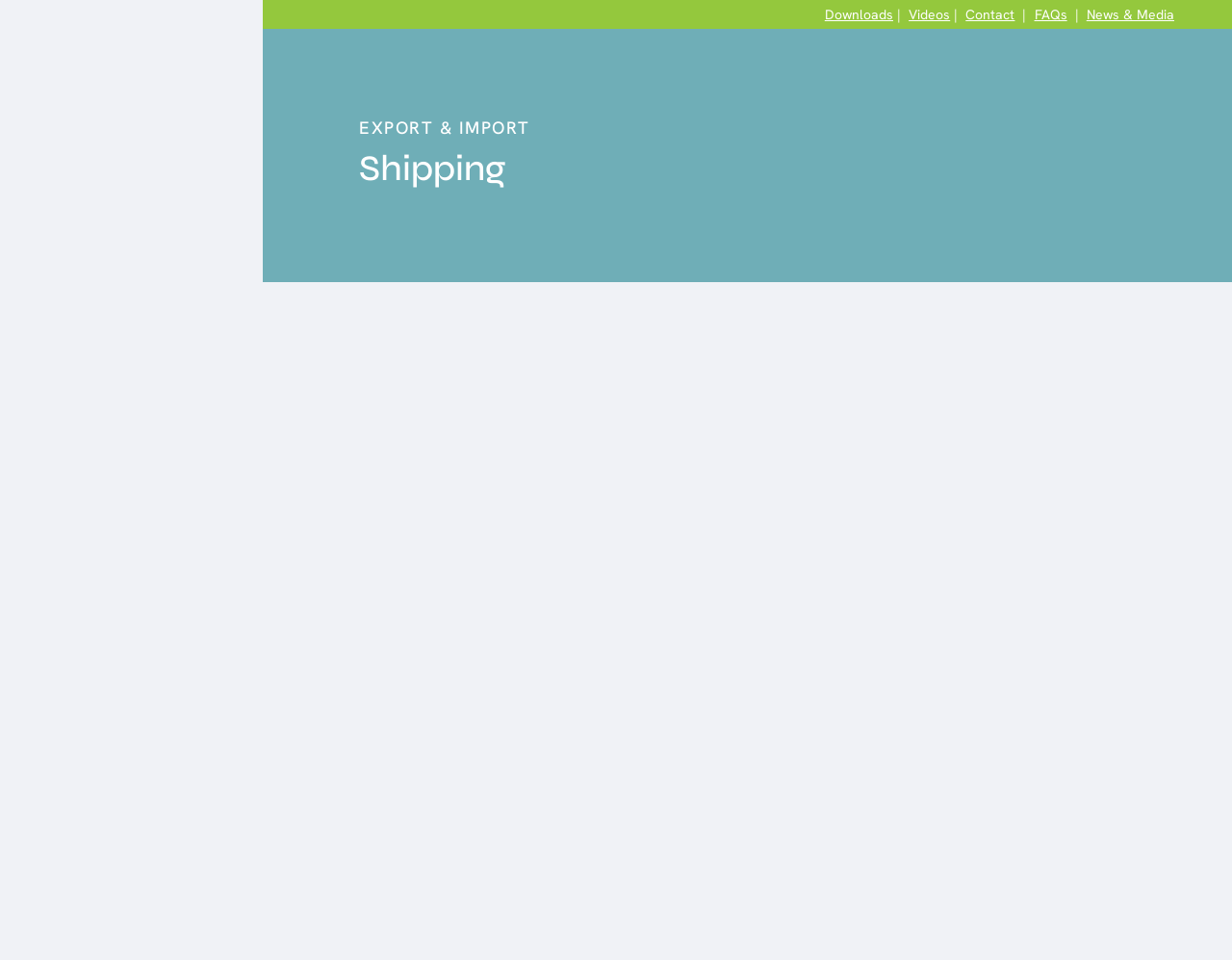What is EPS an abbreviation for?
Look at the screenshot and respond with a single word or phrase.

Expanded Polystyrene